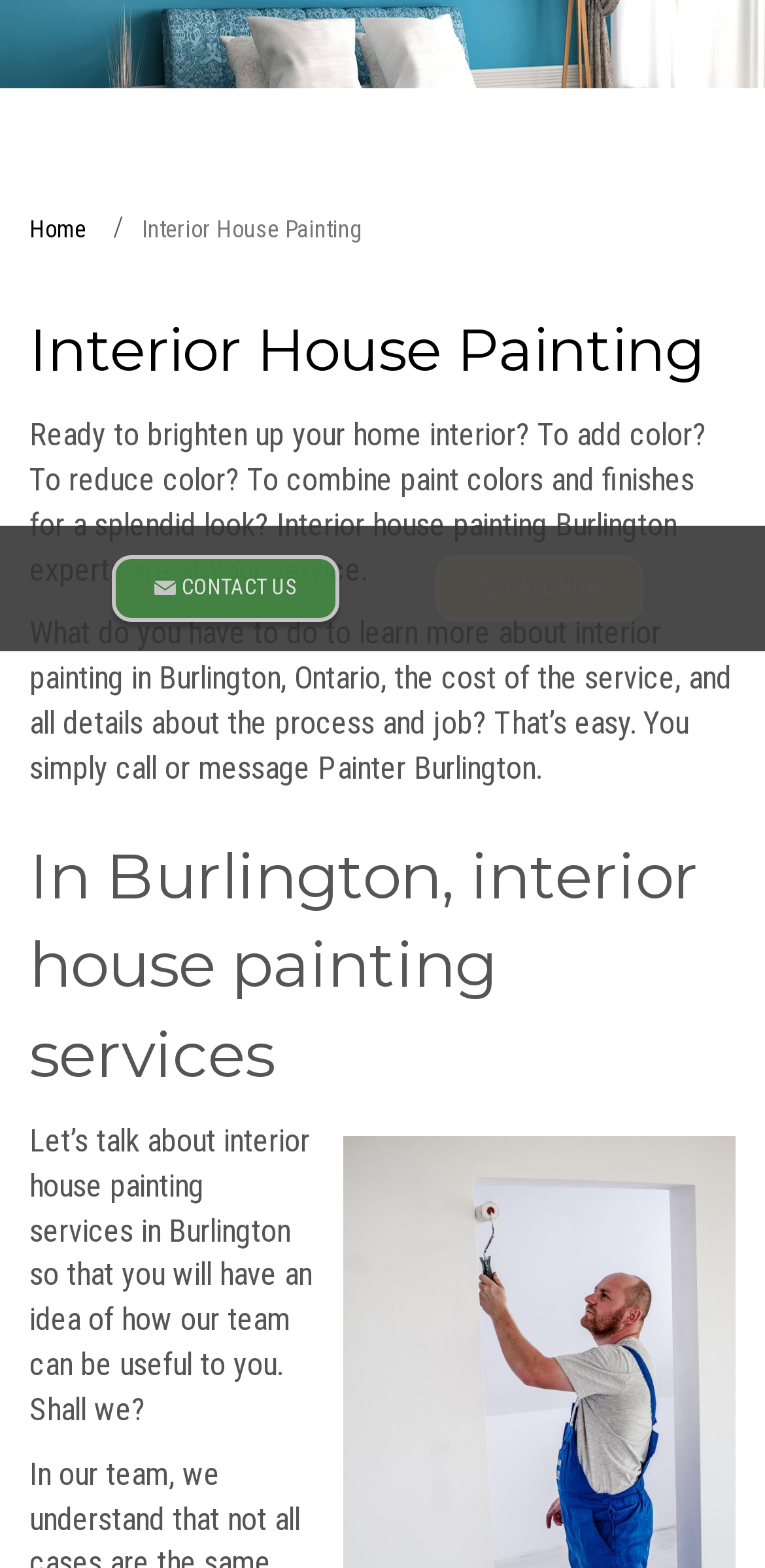Identify the bounding box for the UI element described as: "Call Now". The coordinates should be four float numbers between 0 and 1, i.e., [left, top, right, bottom].

[0.579, 0.434, 0.833, 0.477]